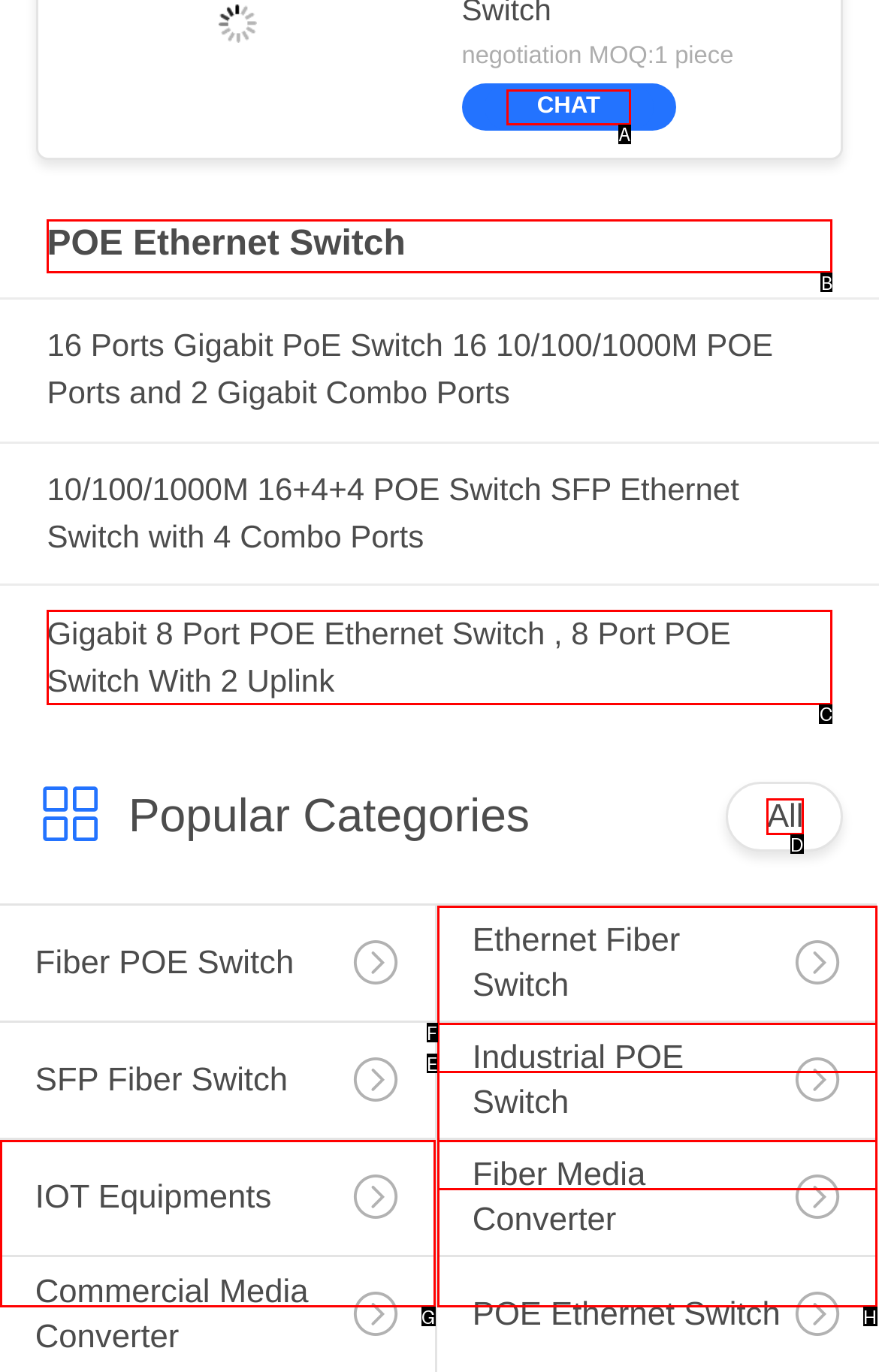Which HTML element should be clicked to complete the following task: Contact the city?
Answer with the letter corresponding to the correct choice.

None